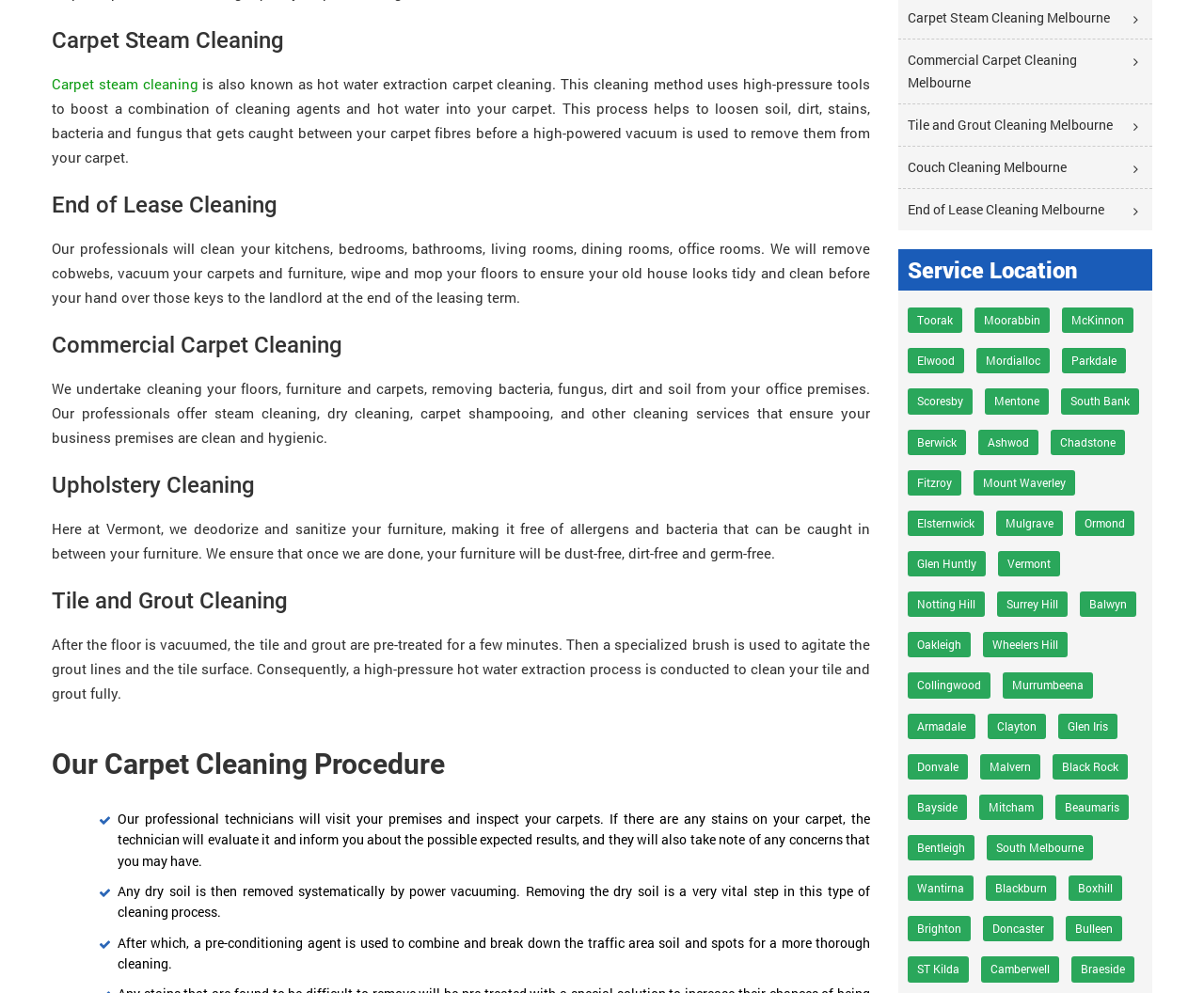Use one word or a short phrase to answer the question provided: 
What is the purpose of the pre-conditioning agent in the carpet cleaning procedure?

to combine and break down traffic area soil and spots